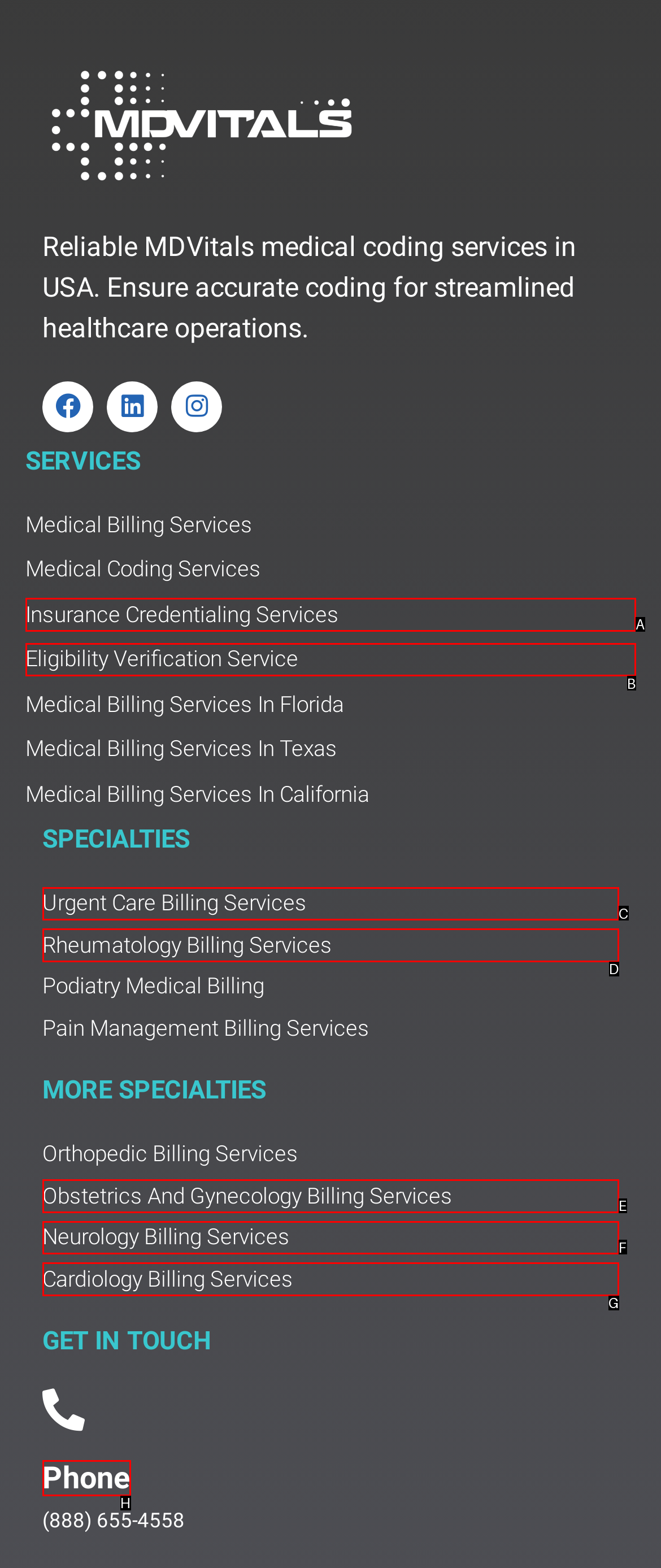From the options provided, determine which HTML element best fits the description: Urgent Care Billing Services. Answer with the correct letter.

C